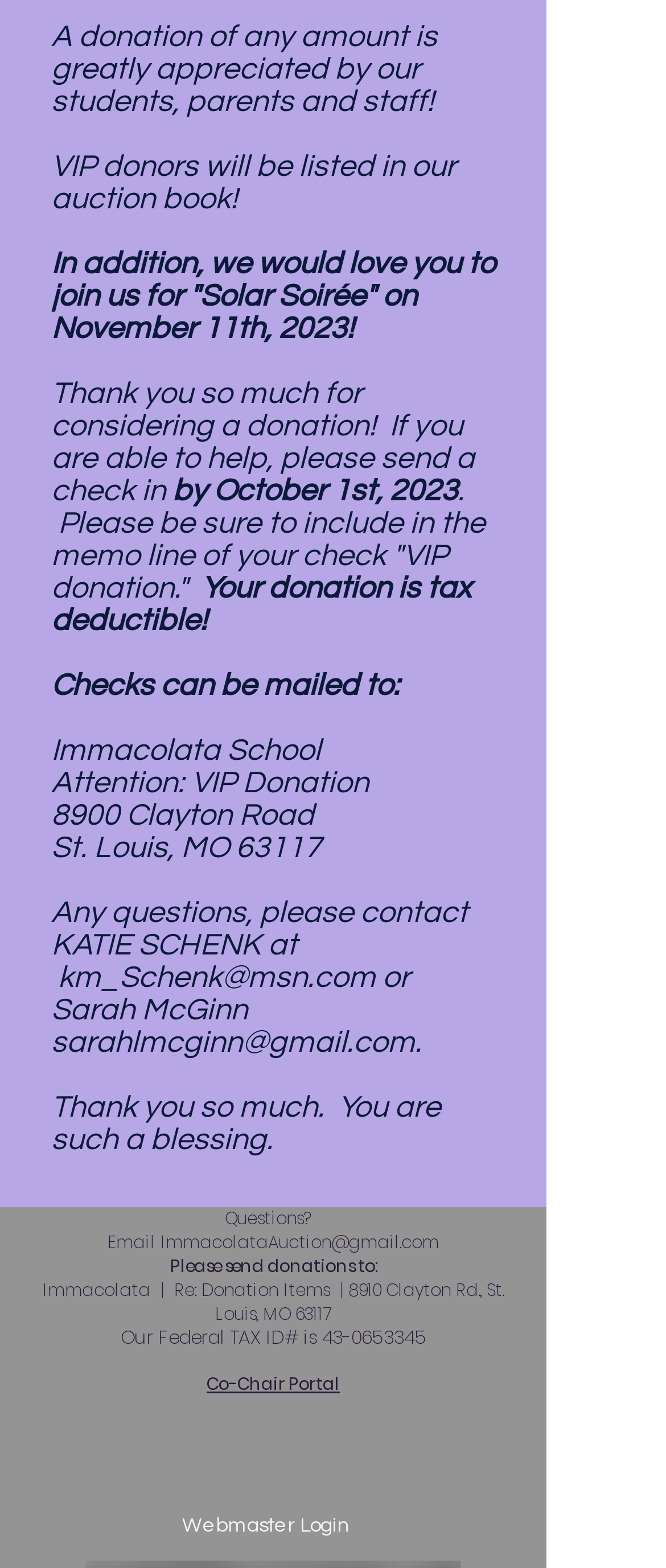Where should the checks be mailed to?
Please give a well-detailed answer to the question.

According to the webpage, the checks should be mailed to Immacolata School, Attention: VIP Donation, at the address 8900 Clayton Road, St. Louis, MO 63117.